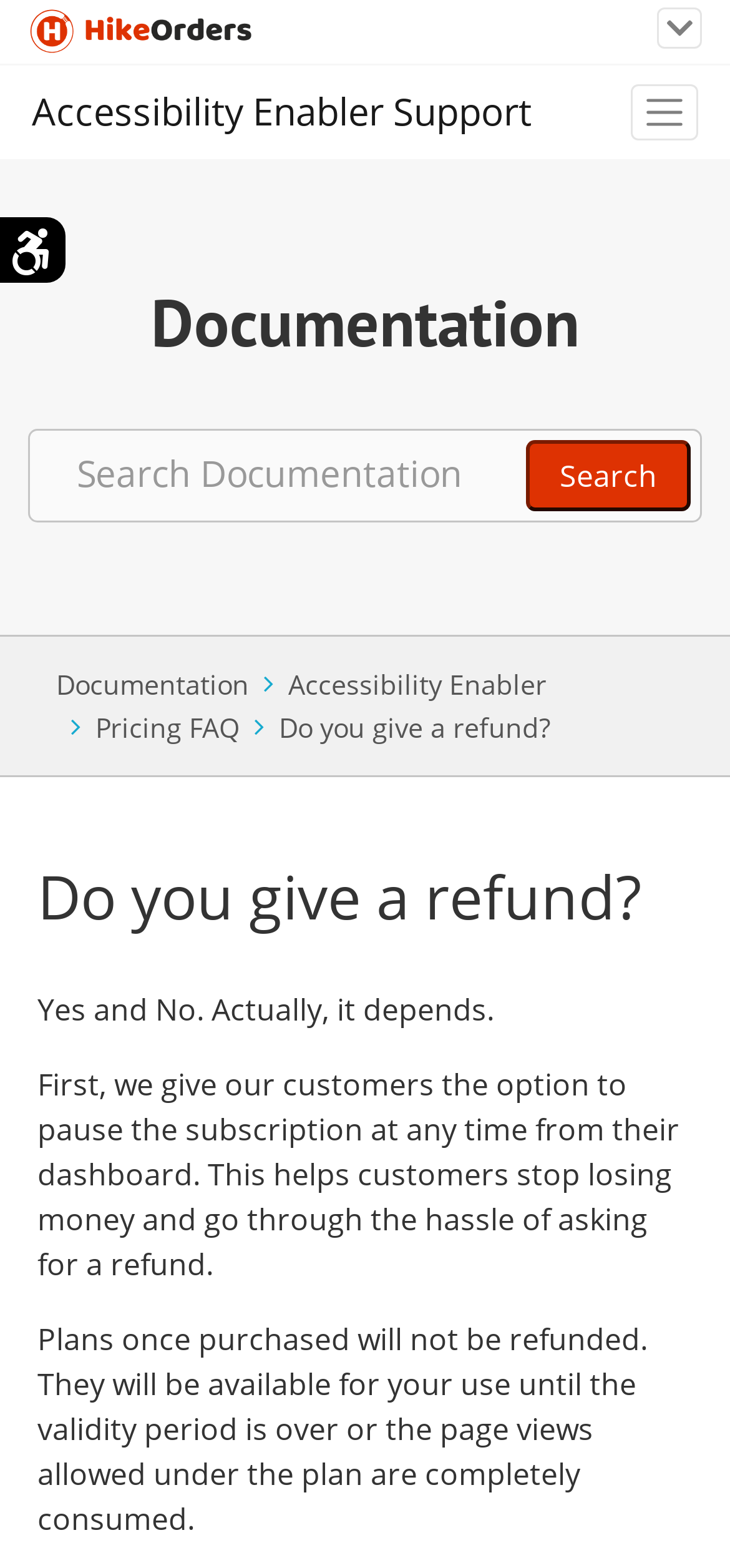Please determine the bounding box coordinates of the element's region to click in order to carry out the following instruction: "Go to Pricing FAQ". The coordinates should be four float numbers between 0 and 1, i.e., [left, top, right, bottom].

[0.131, 0.452, 0.328, 0.475]